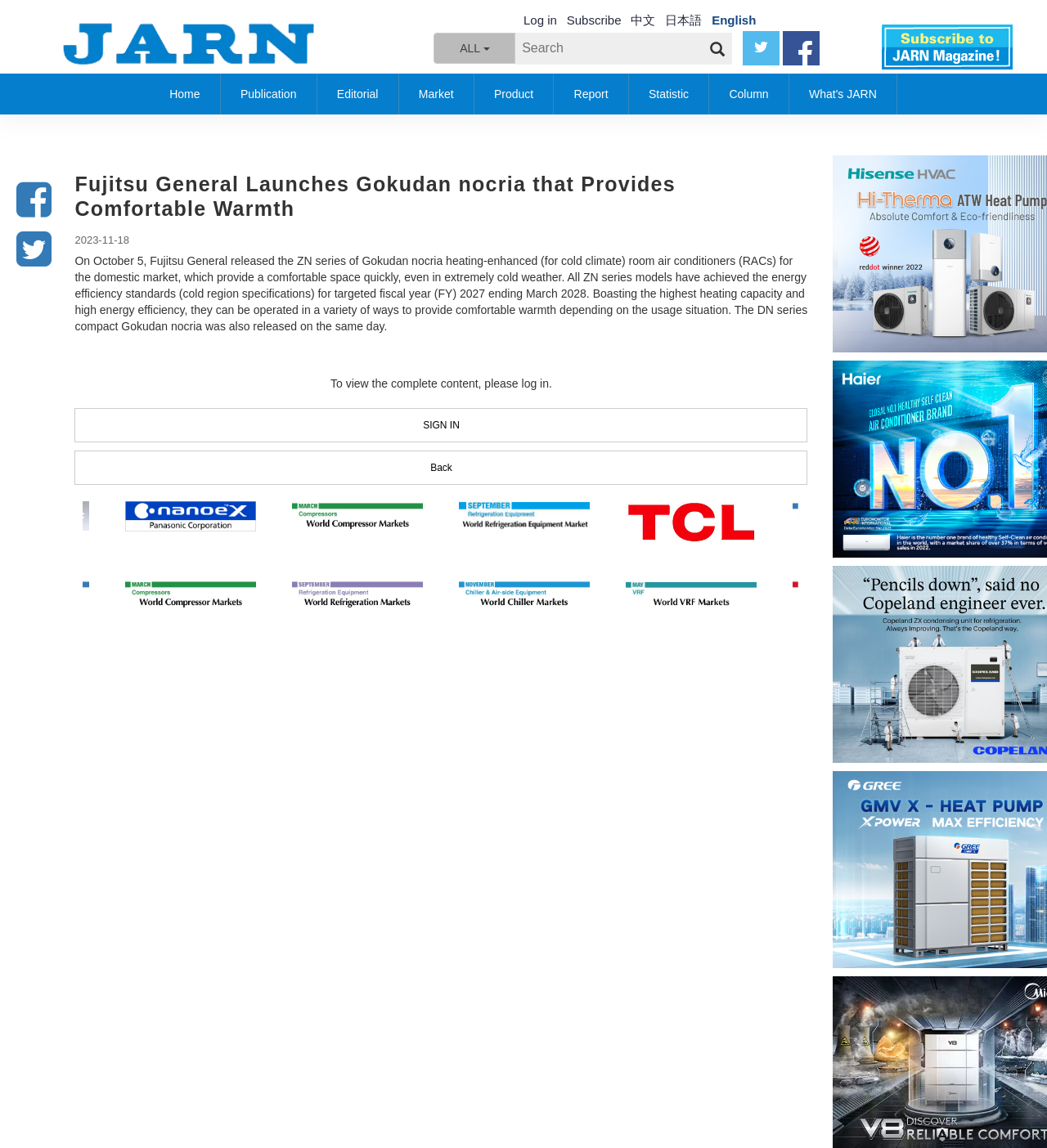Please find the bounding box coordinates (top-left x, top-left y, bottom-right x, bottom-right y) in the screenshot for the UI element described as follows: name="s_word" placeholder="Search"

[0.492, 0.028, 0.699, 0.056]